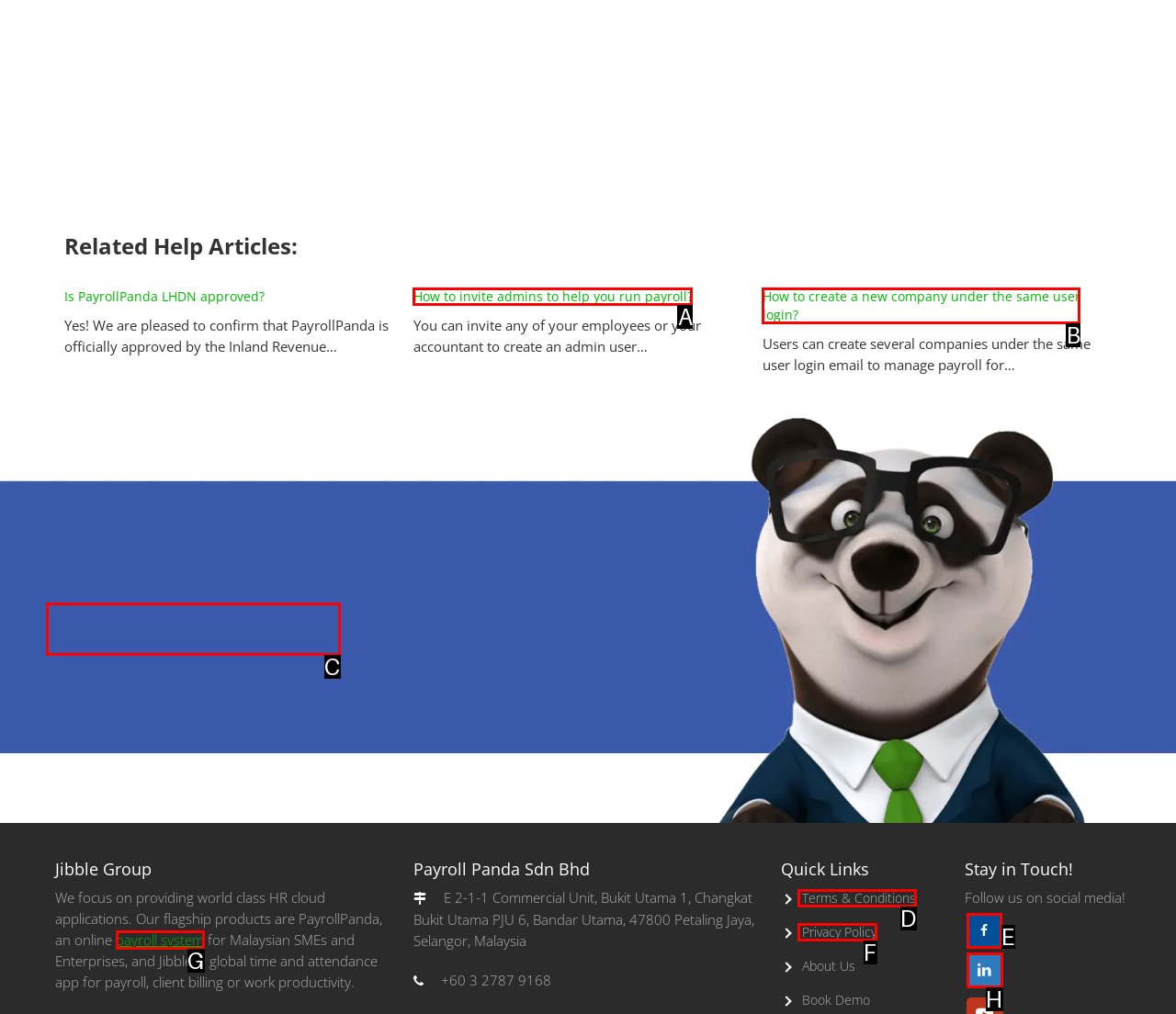Choose the HTML element that matches the description: payroll system
Reply with the letter of the correct option from the given choices.

G